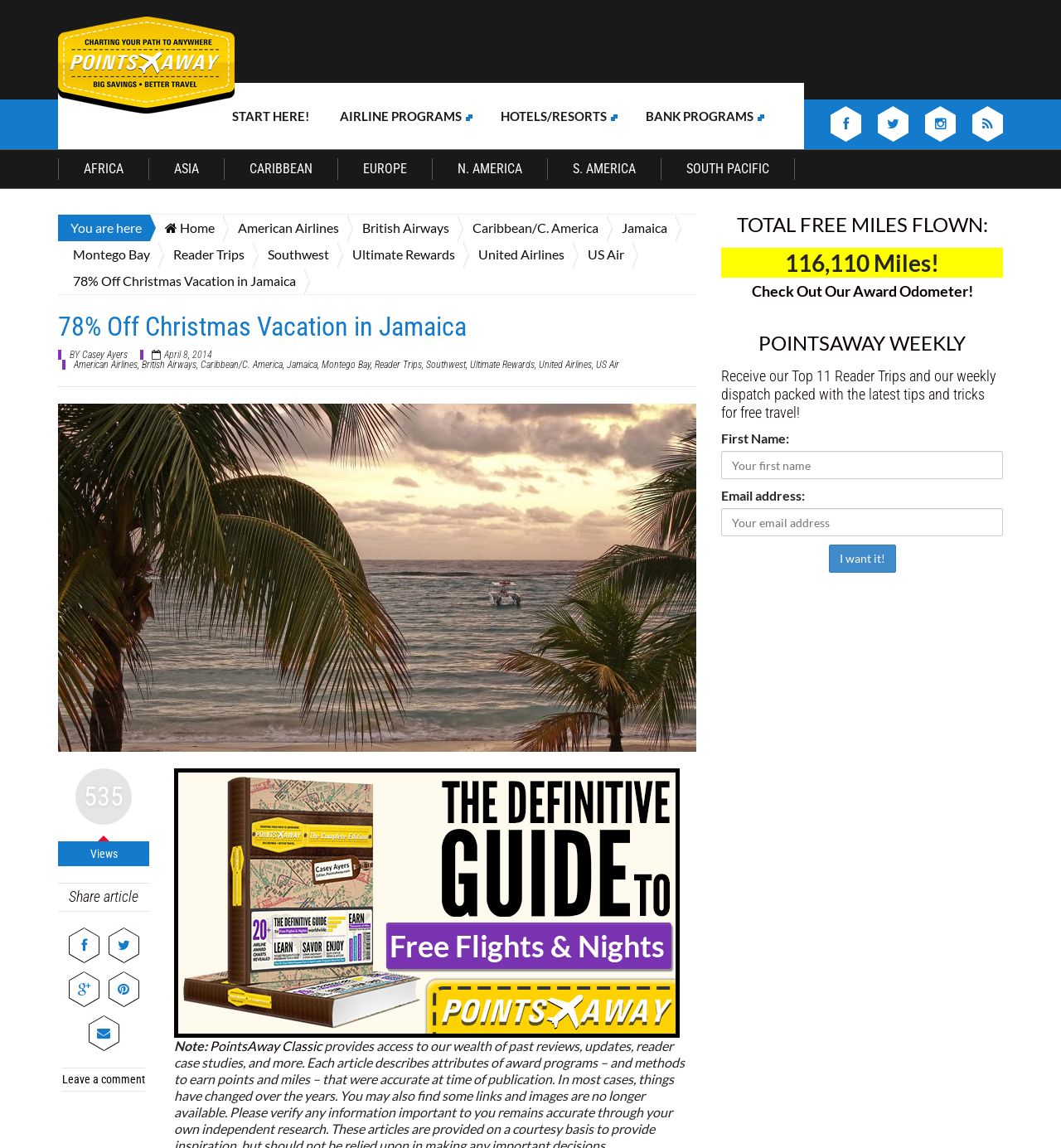Using the description: "Product Management", determine the UI element's bounding box coordinates. Ensure the coordinates are in the format of four float numbers between 0 and 1, i.e., [left, top, right, bottom].

None